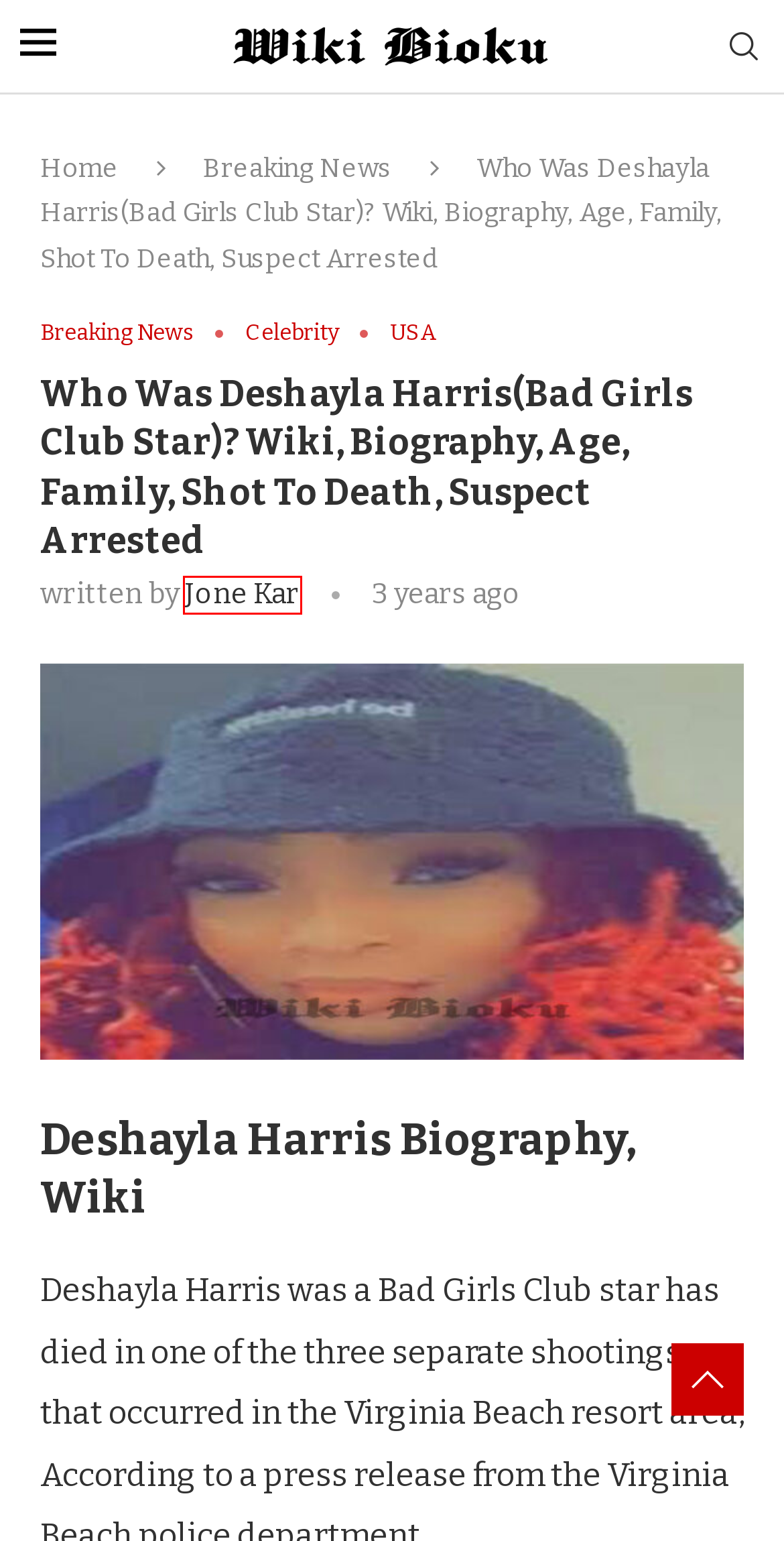You have a screenshot of a webpage with a red rectangle bounding box. Identify the best webpage description that corresponds to the new webpage after clicking the element within the red bounding box. Here are the candidates:
A. jone kar - Wiki Biouk
B. Breaking News - Wiki Biouk
C. Actress - Wiki Biouk
D. Crime - Wiki Biouk
E. Celebrity - Wiki Biouk
F. USA - Wiki Biouk
G. Wiki Biouk - Wiki Biouk
H. Actor - Wiki Biouk

A